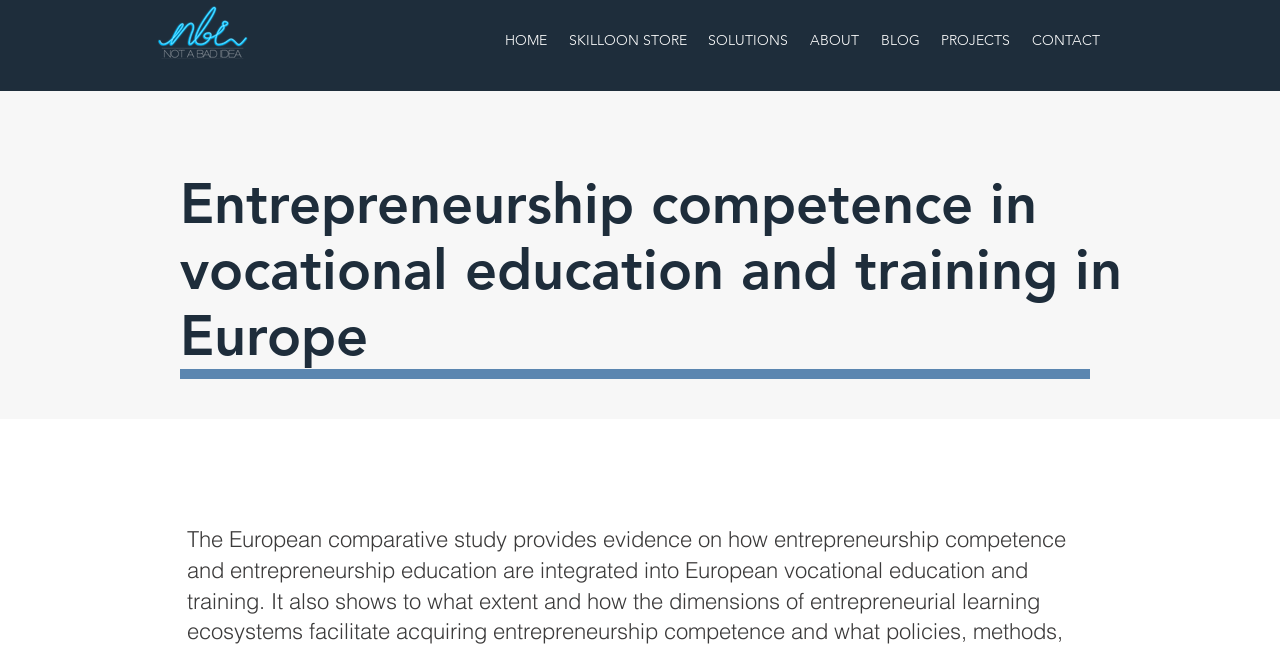Identify the bounding box coordinates for the UI element described as: "PROJECTS".

[0.73, 0.04, 0.795, 0.083]